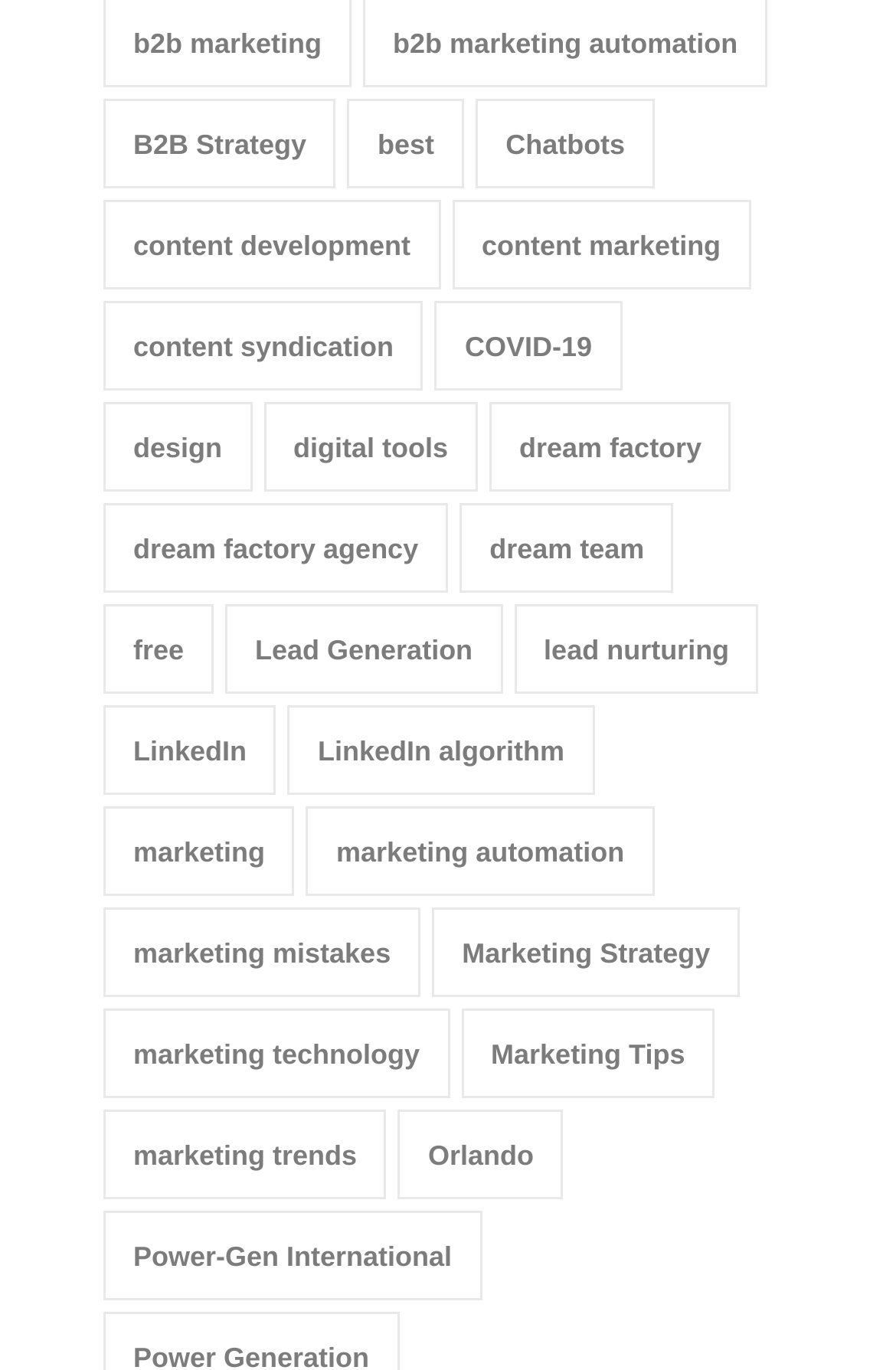For the following element description, predict the bounding box coordinates in the format (top-left x, top-left y, bottom-right x, bottom-right y). All values should be floating point numbers between 0 and 1. Description: marketing technology

[0.115, 0.735, 0.502, 0.801]